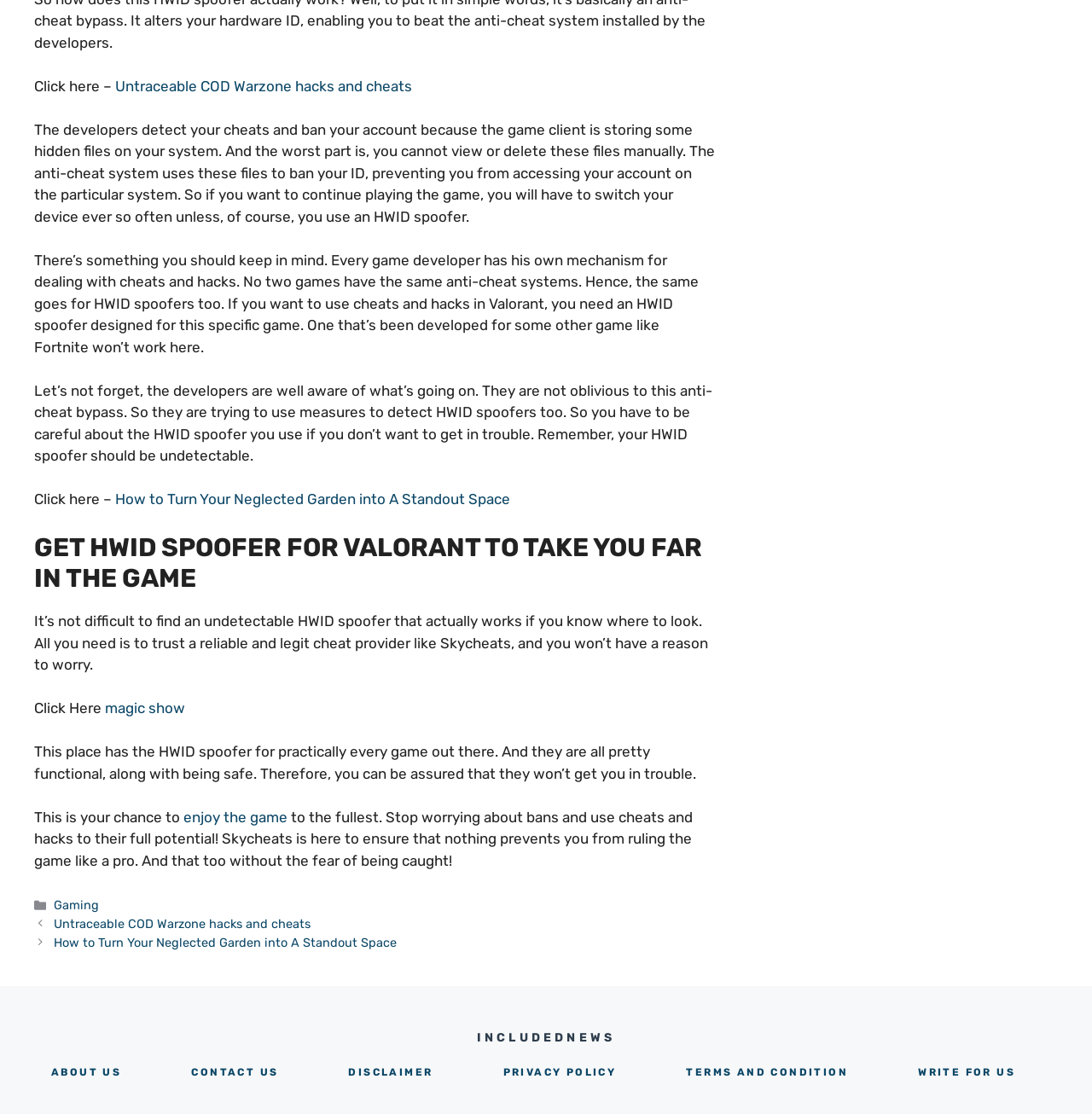Please provide a detailed answer to the question below by examining the image:
What is the main topic of the webpage?

The main topic of the webpage is HWID spoofer for Valorant, which can be inferred from the heading 'GET HWID SPOOFER FOR VALORANT TO TAKE YOU FAR IN THE GAME' and the surrounding text that discusses the importance of using an undetectable HWID spoofer for playing Valorant.